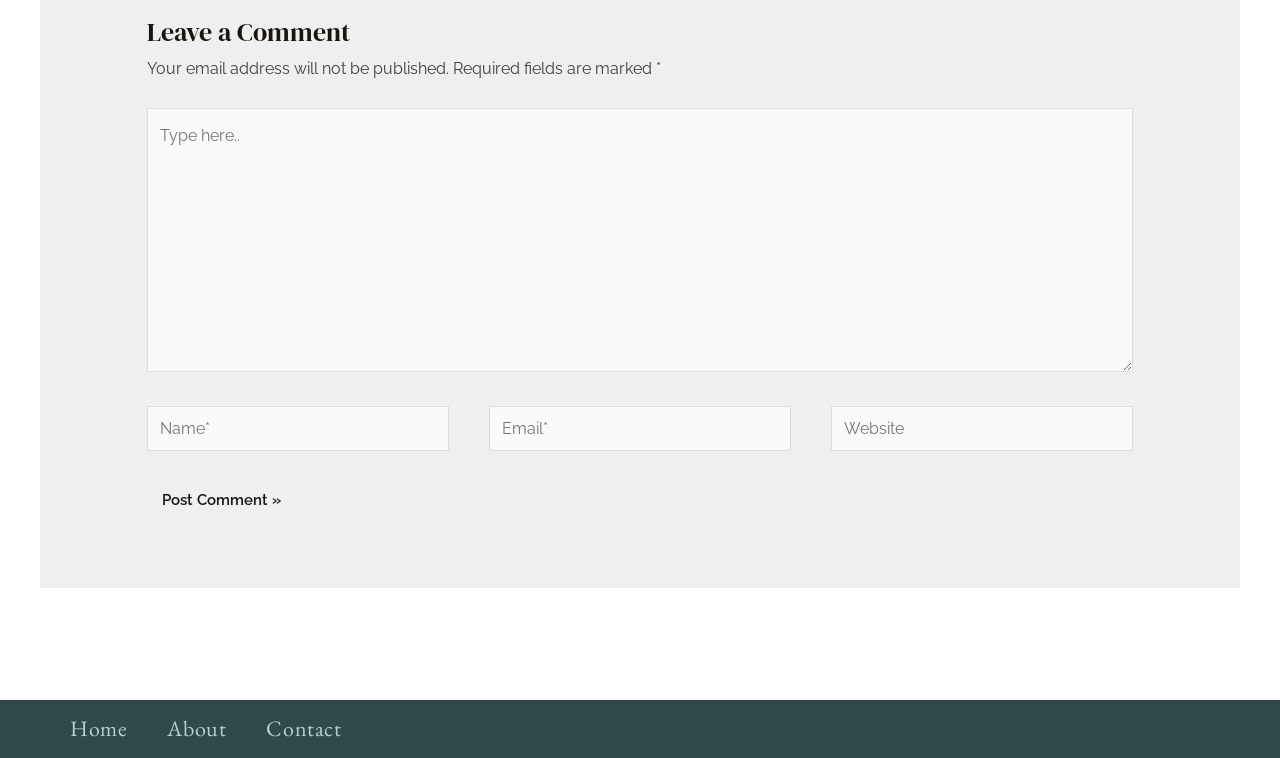Using the provided element description "Contact", determine the bounding box coordinates of the UI element.

[0.193, 0.937, 0.283, 0.987]